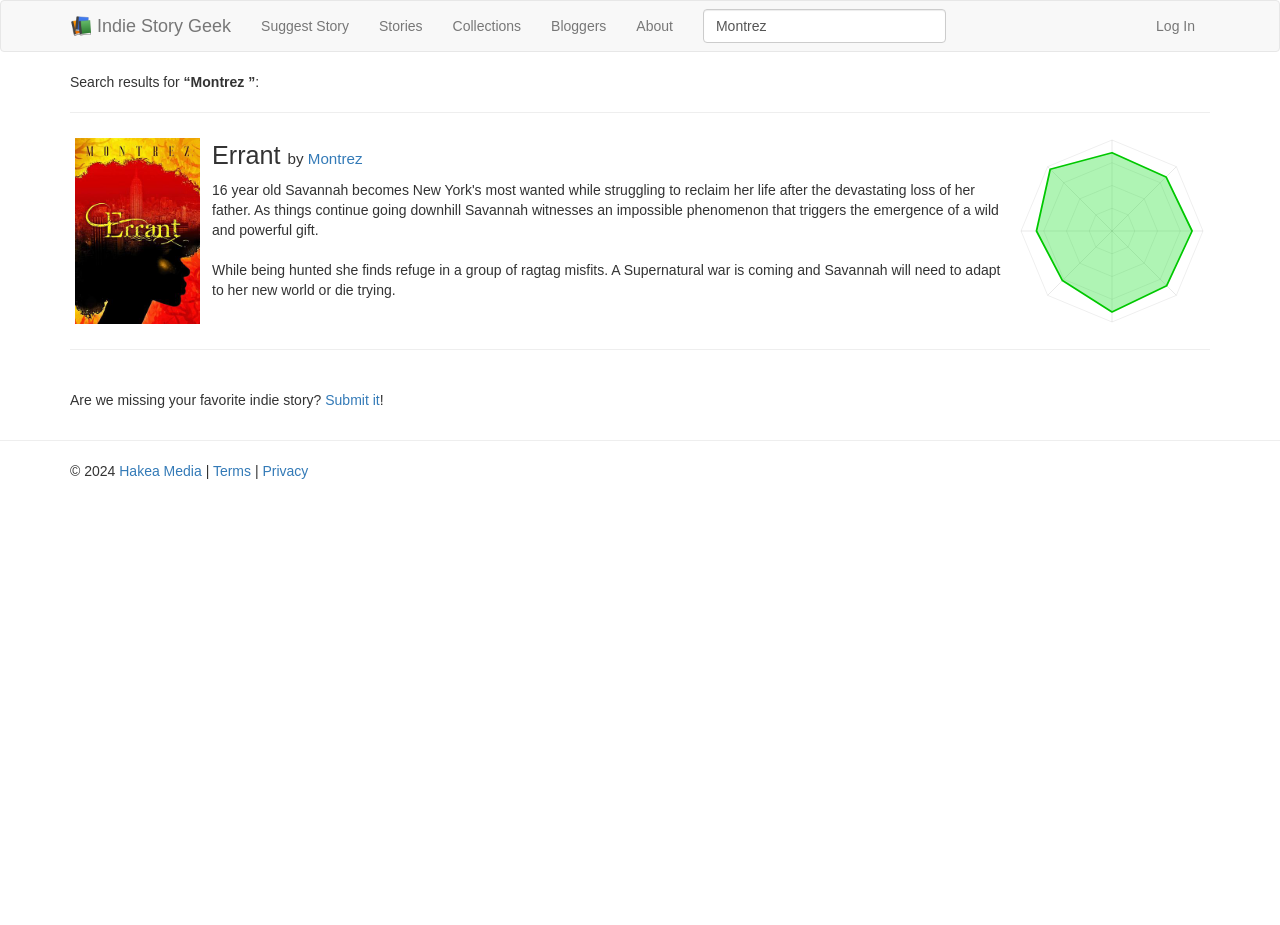How many links are there in the top navigation bar?
Respond with a short answer, either a single word or a phrase, based on the image.

6